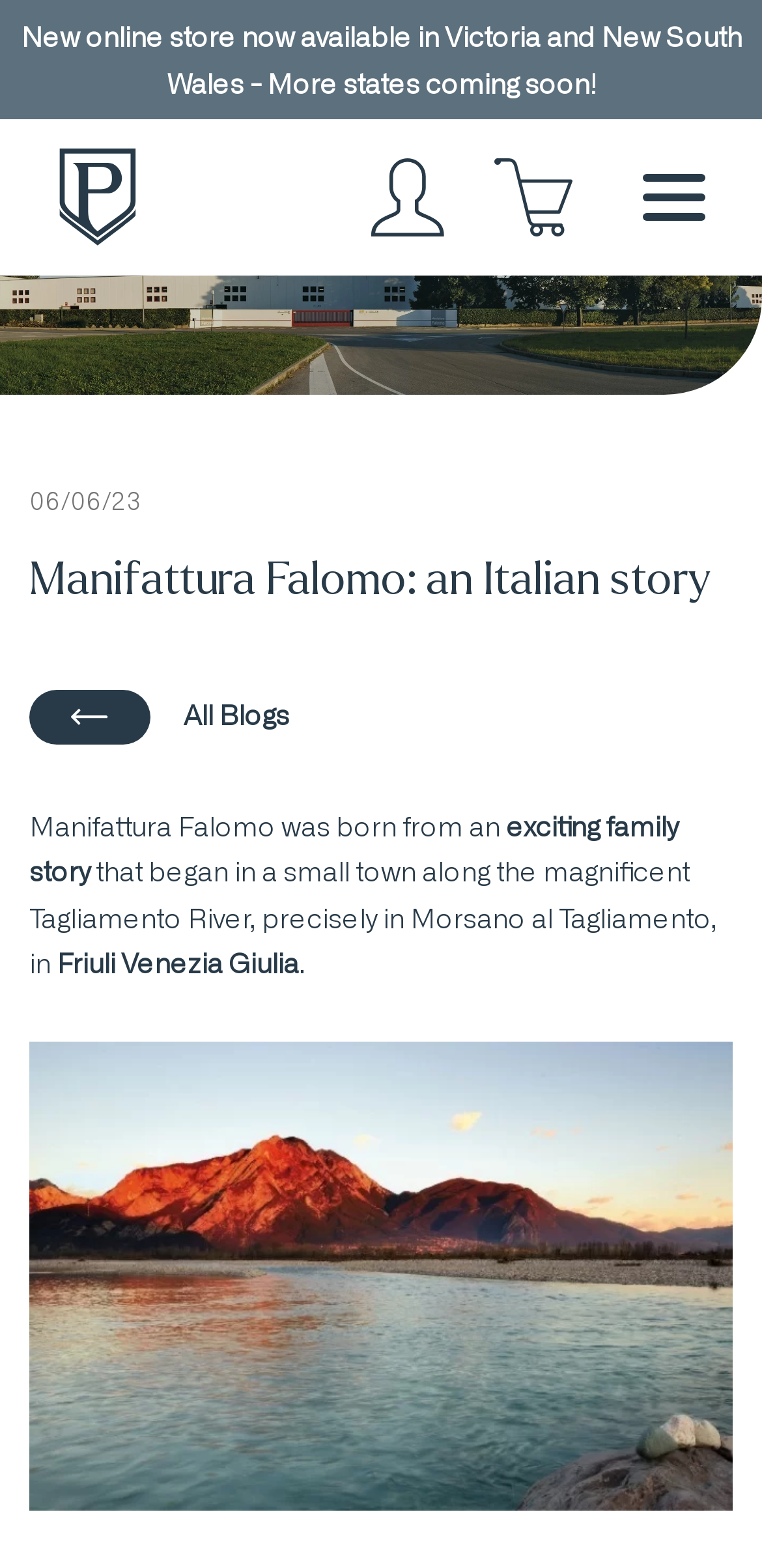Provide the bounding box coordinates of the UI element that matches the description: "1800 648 648".

[0.338, 0.525, 0.928, 0.561]